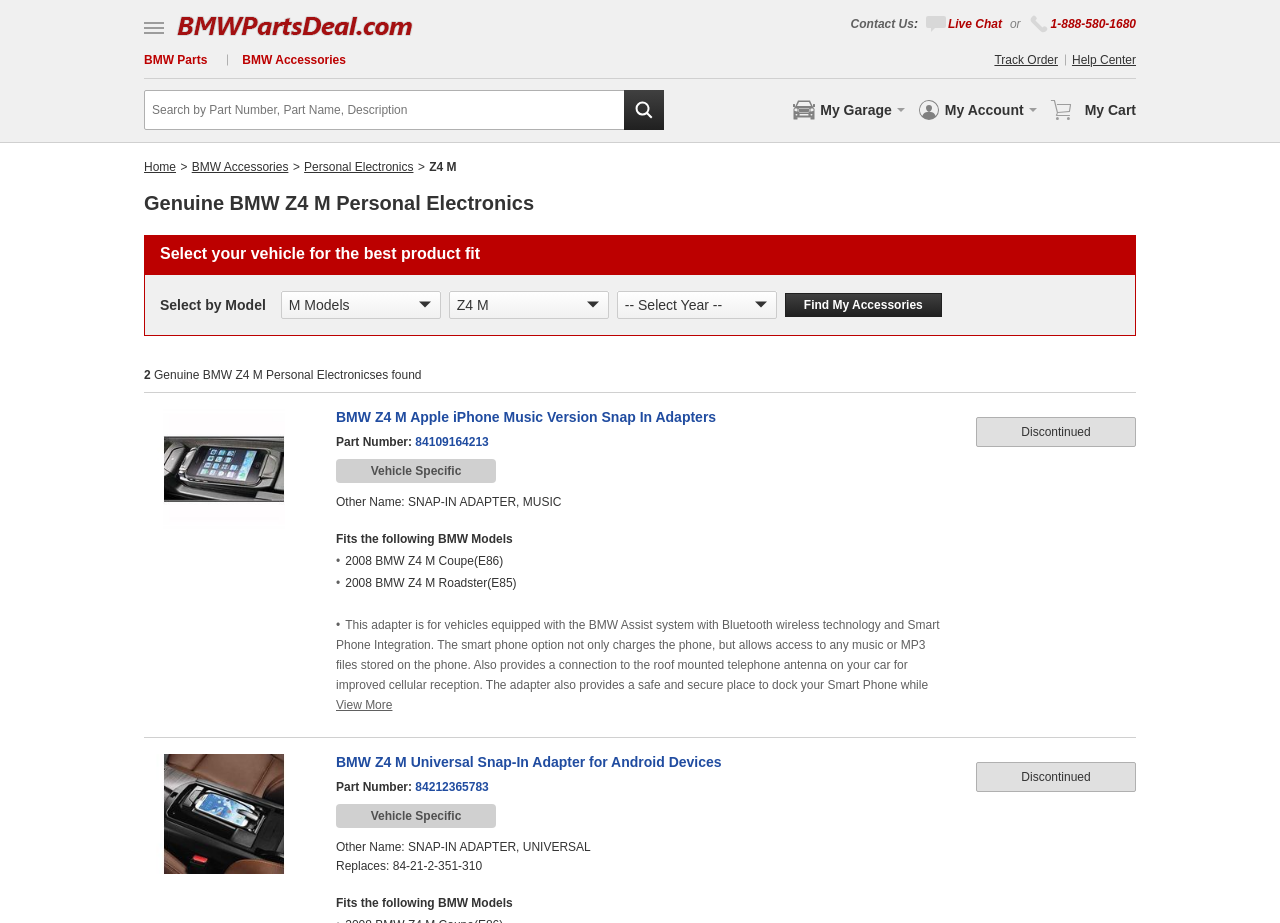Determine the coordinates of the bounding box that should be clicked to complete the instruction: "Search by part number". The coordinates should be represented by four float numbers between 0 and 1: [left, top, right, bottom].

[0.117, 0.109, 0.481, 0.129]